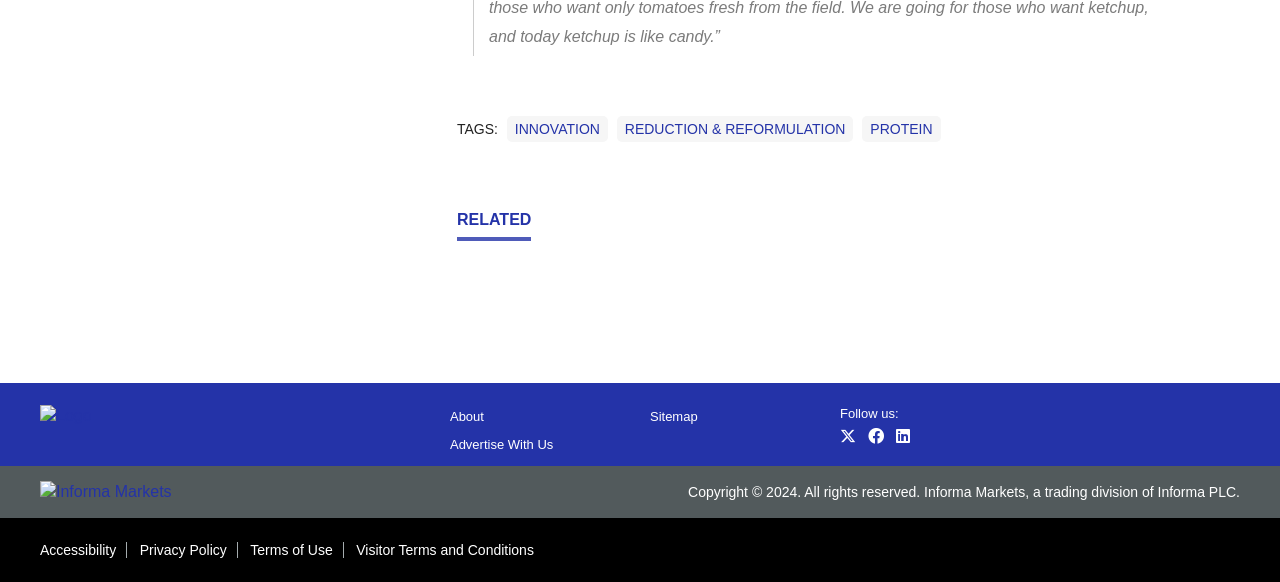Locate the bounding box coordinates of the region to be clicked to comply with the following instruction: "Visit the About page". The coordinates must be four float numbers between 0 and 1, in the form [left, top, right, bottom].

[0.352, 0.702, 0.378, 0.728]